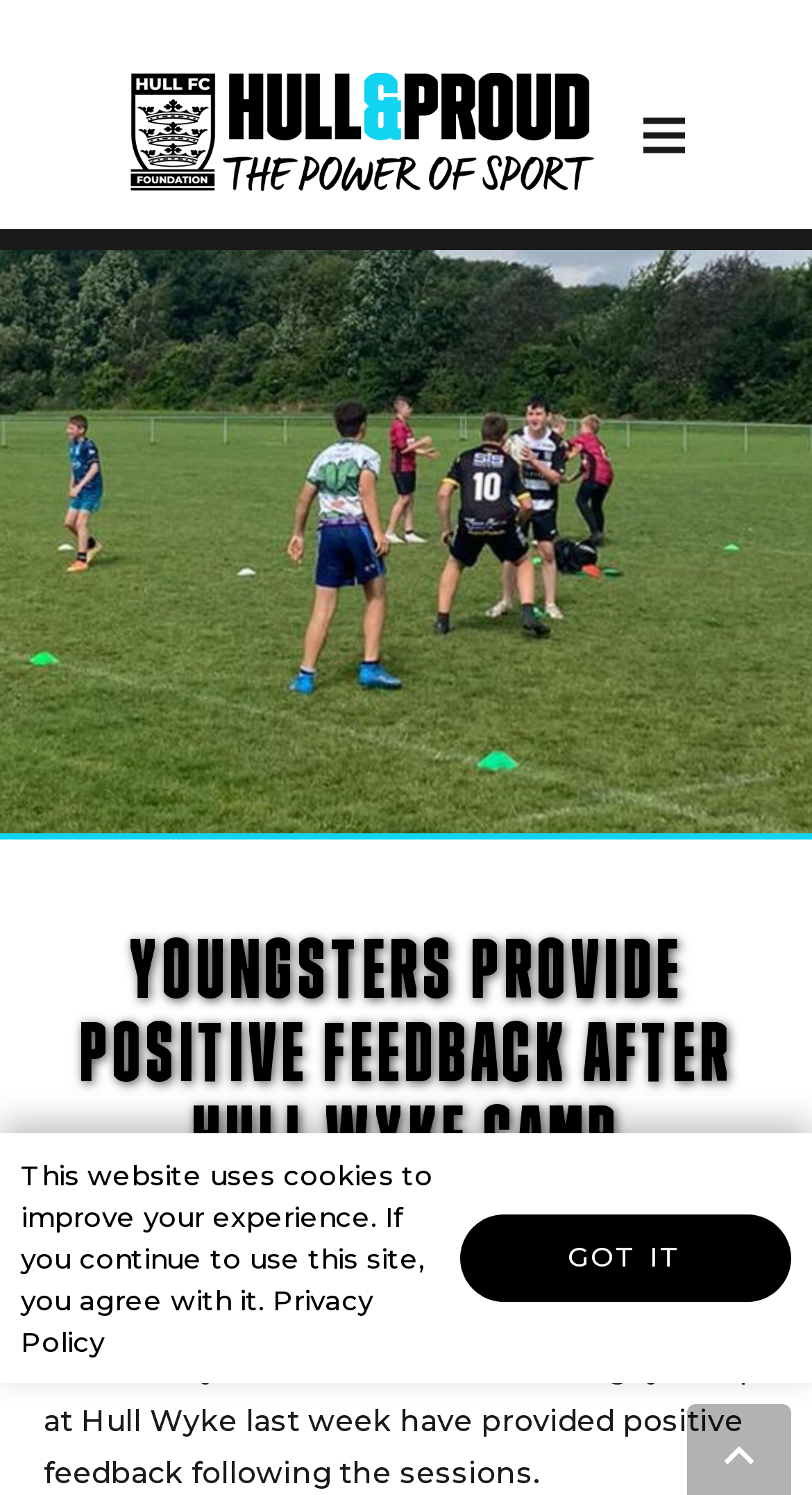How many links are there in the top section of the webpage?
Please answer the question with a detailed response using the information from the screenshot.

I counted the number of links in the top section of the webpage by looking at the link elements with bounding box coordinates that indicate they are located at the top of the page. I found two links, one with the text '' and another with the text 'Menu'.